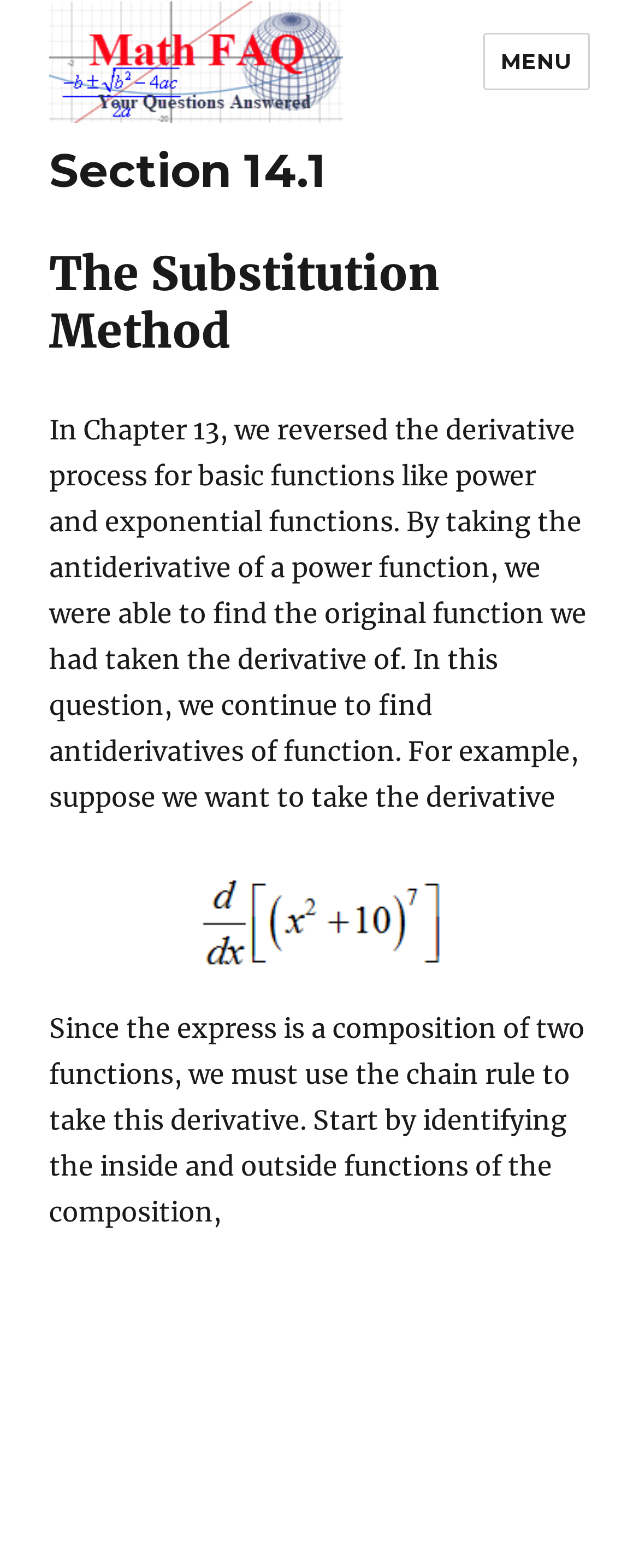Provide a short answer to the following question with just one word or phrase: How many figures are present in the webpage?

2